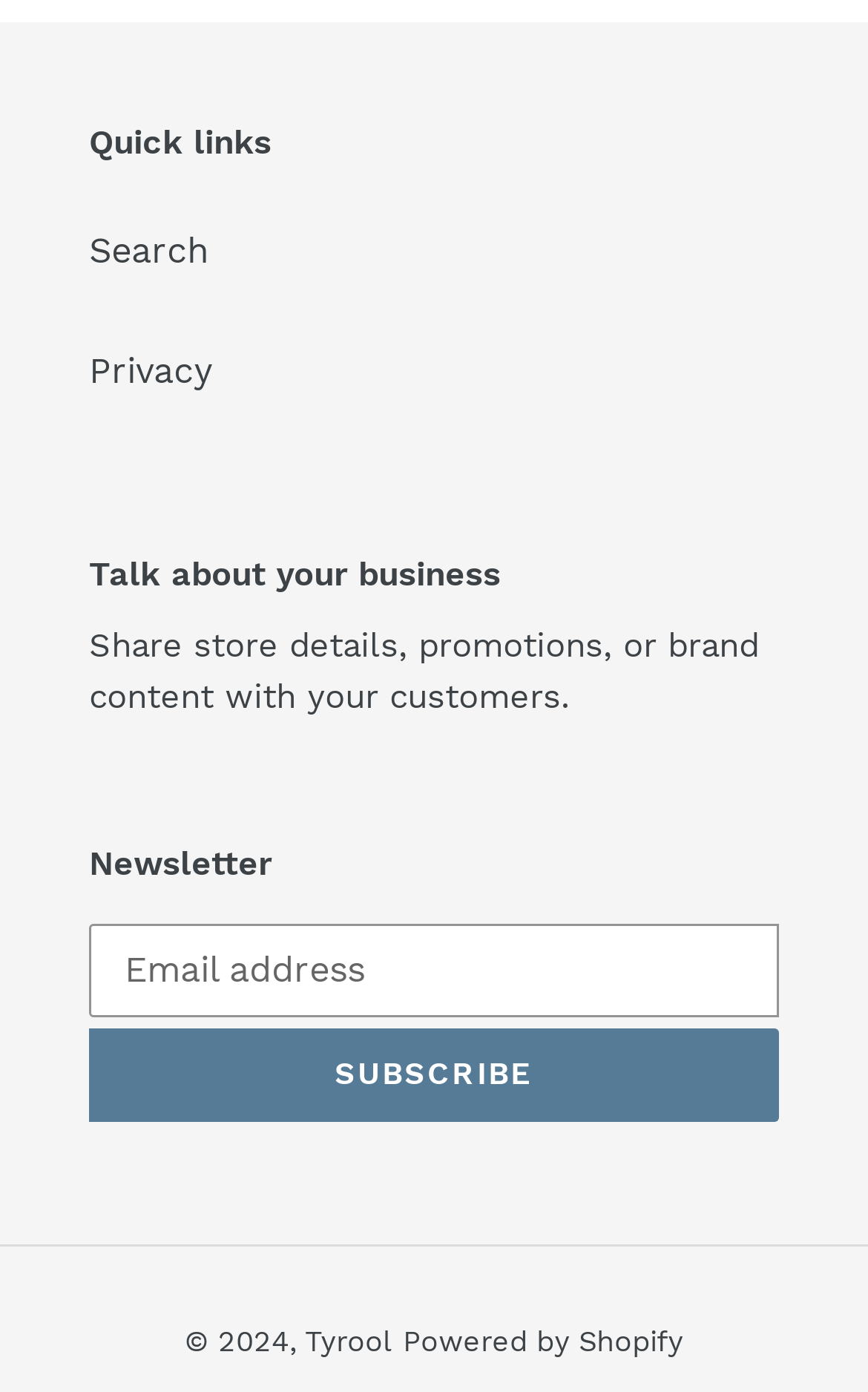Using the element description provided, determine the bounding box coordinates in the format (top-left x, top-left y, bottom-right x, bottom-right y). Ensure that all values are floating point numbers between 0 and 1. Element description: Mathematics

None